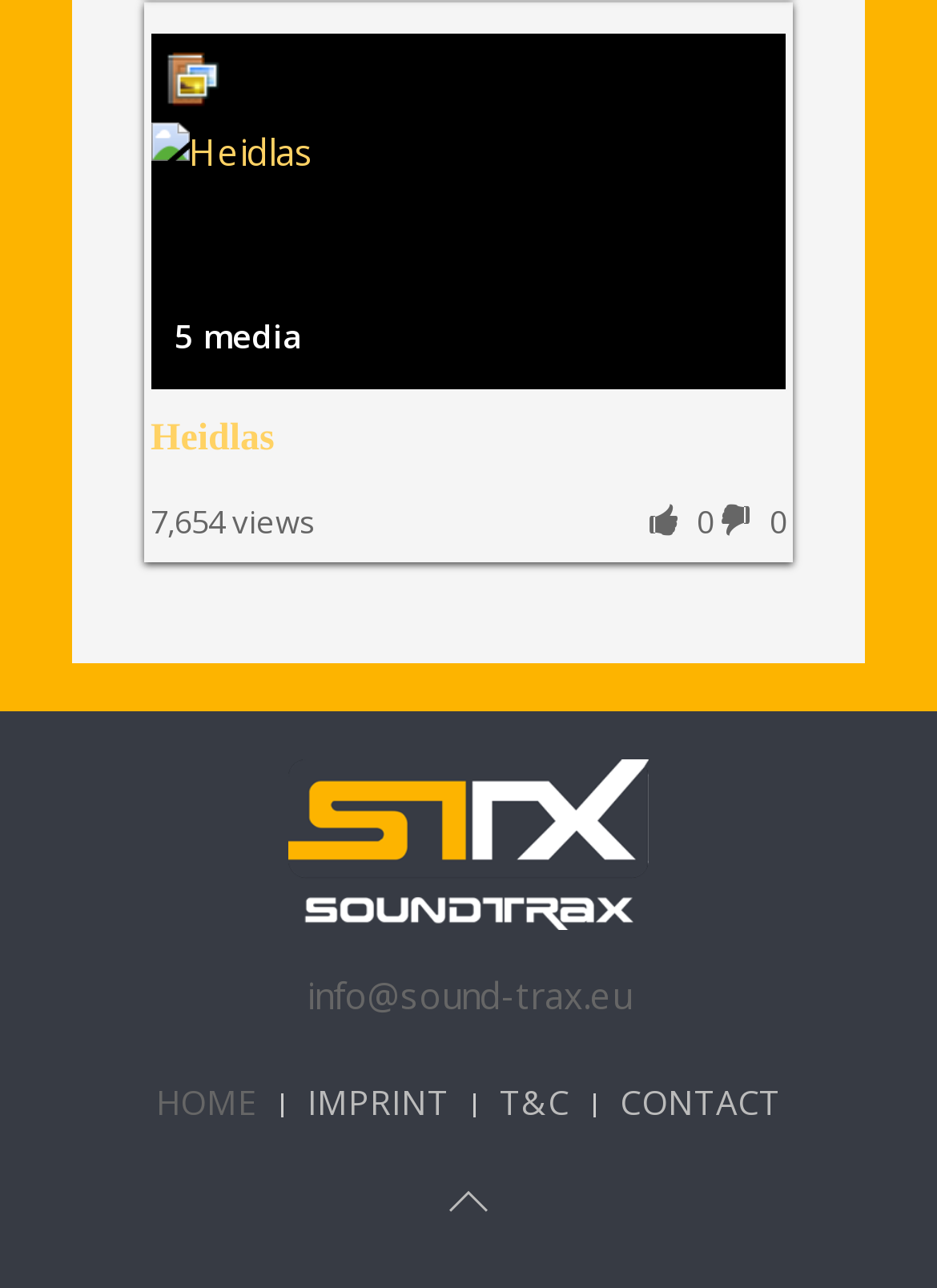Provide a short answer to the following question with just one word or phrase: What is the name of the album?

Heidlas